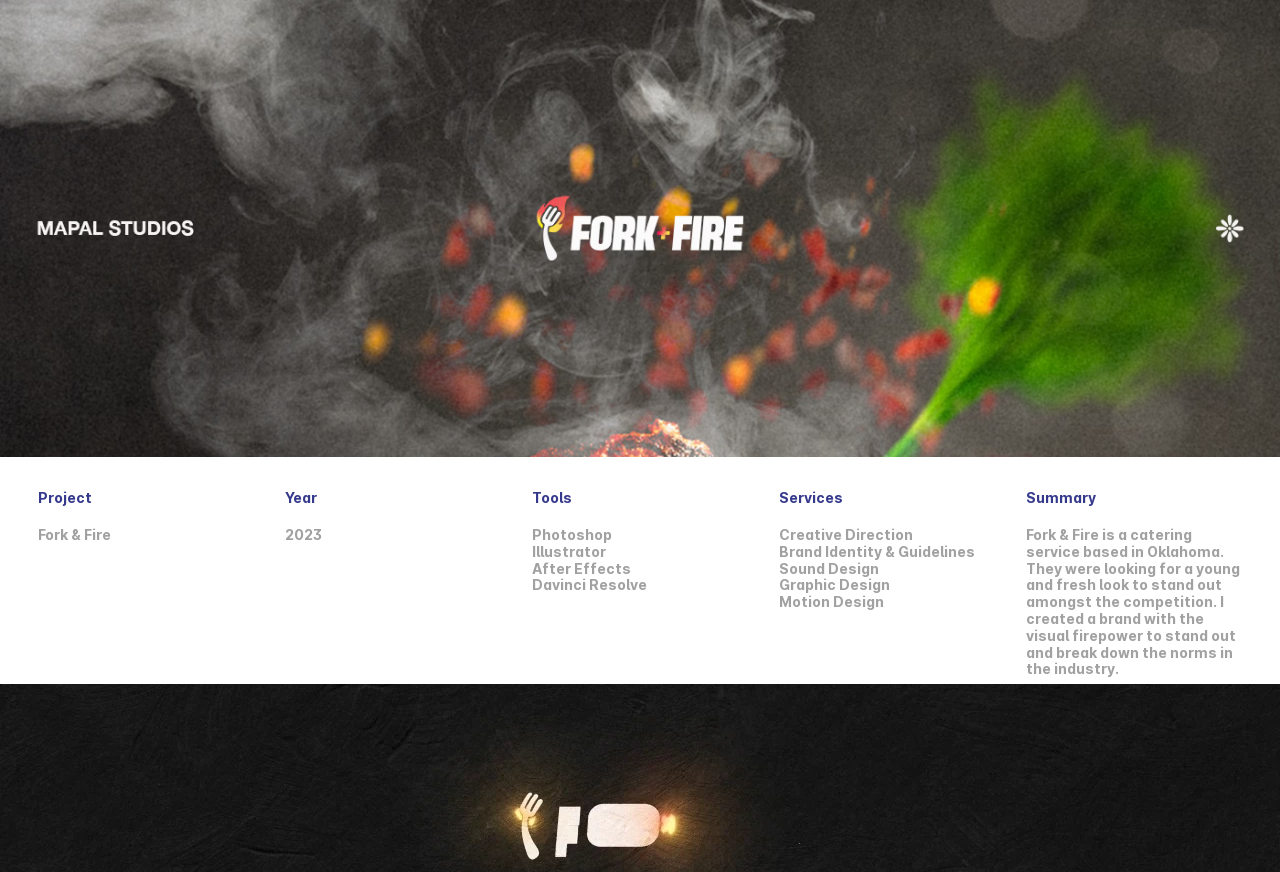Consider the image and give a detailed and elaborate answer to the question: 
What software tools are used for graphic design?

I found the answer by looking at the StaticText elements with the text 'Photoshop' and 'Illustrator' at coordinates [0.416, 0.603, 0.478, 0.623] and [0.416, 0.622, 0.473, 0.642] respectively. These text elements are grouped together with other software tools, suggesting that they are used for graphic design.